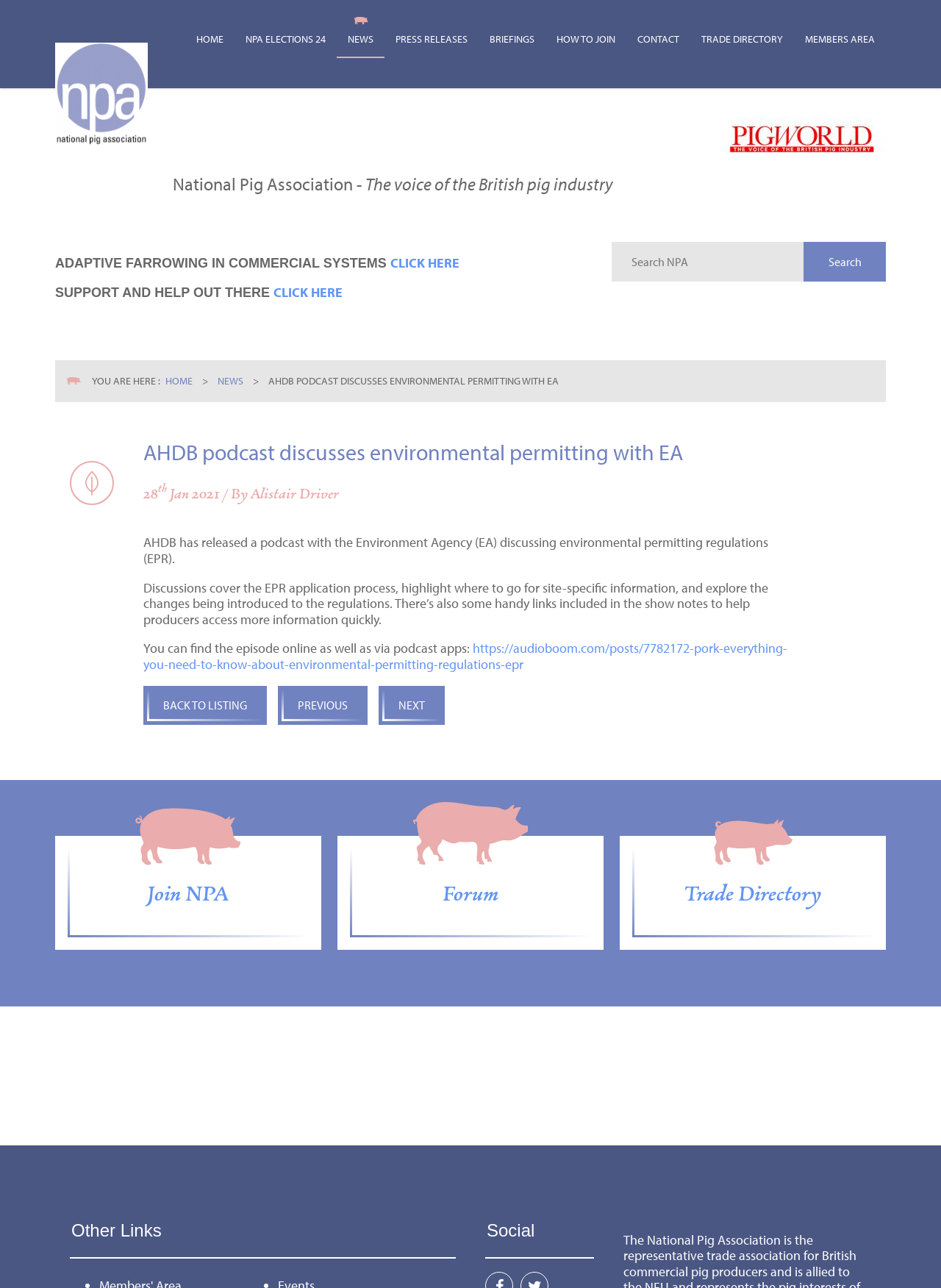Provide the text content of the webpage's main heading.

AHDB podcast discusses environmental permitting with EA